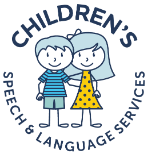Deliver an in-depth description of the image, highlighting major points.

The image features a colorful logo for "Children's Speech & Language Services." At the center, two cartoon children—a boy in a striped shirt and a girl wearing a polka-dot dress—are depicted standing together, symbolizing fun and friendliness. Surrounding them is the text "CHILDREN'S," "SPEECH," and "LANGUAGE SERVICES," clearly indicating the organization's focus on supporting children's communication needs. The design aims to create a welcoming atmosphere, reflecting the organization's commitment to helping children improve their speech and language skills in a nurturing and engaging environment.